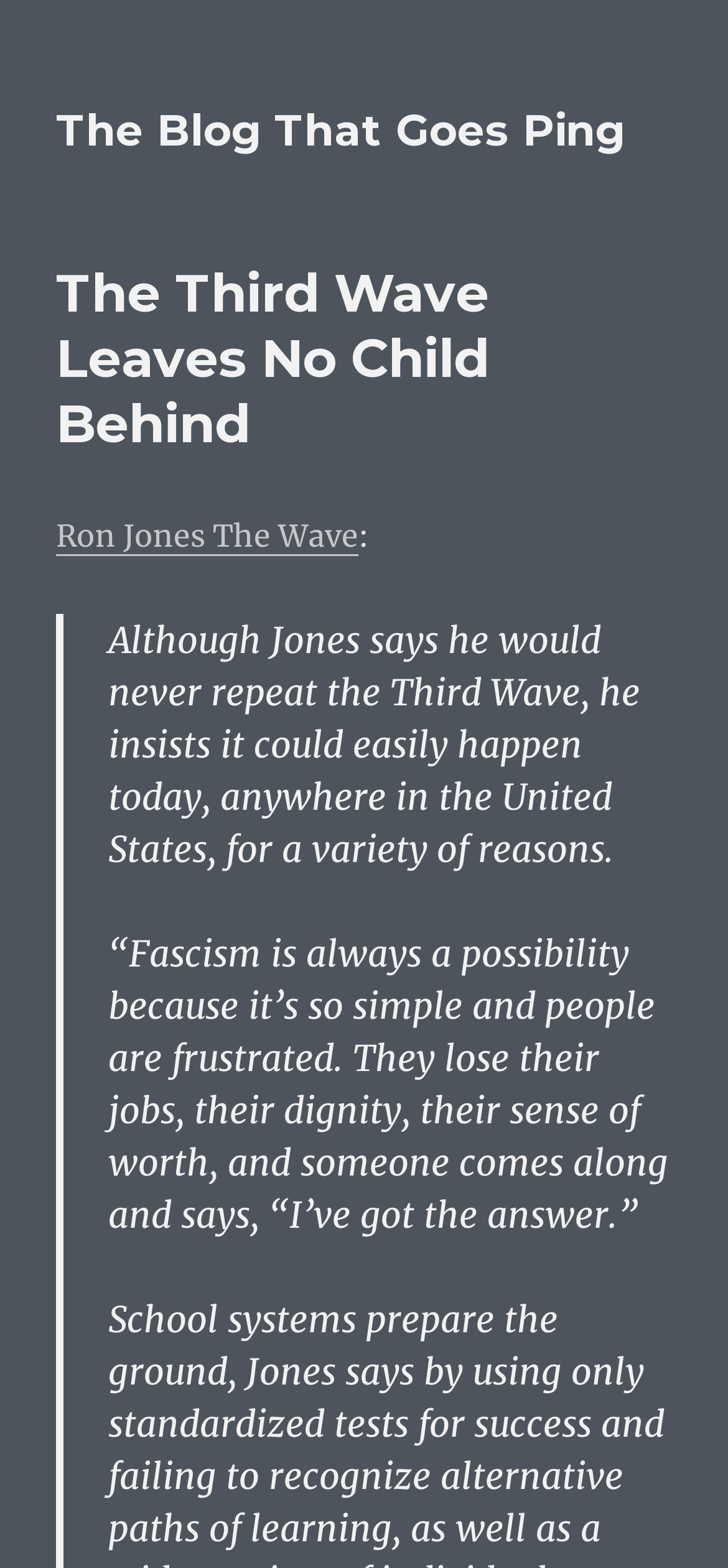Your task is to find and give the main heading text of the webpage.

The Third Wave Leaves No Child Behind